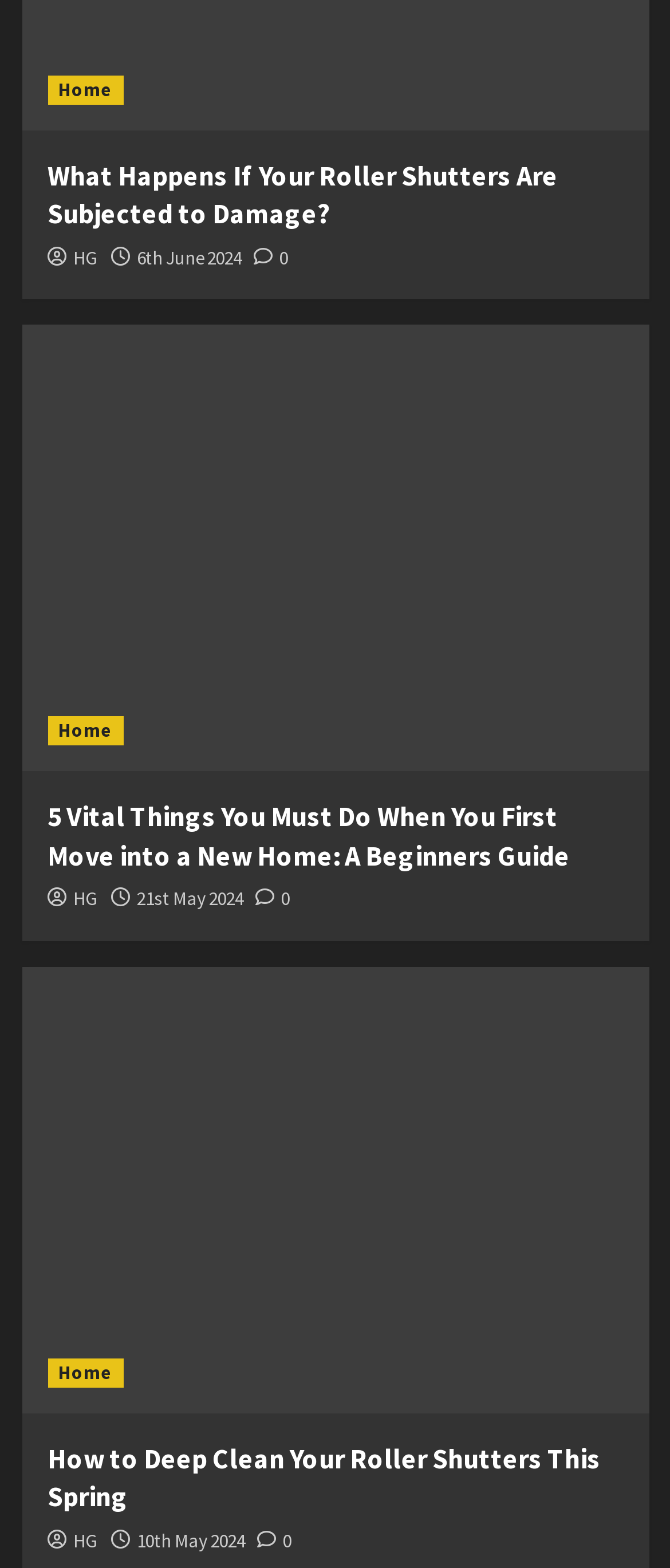Using the provided element description, identify the bounding box coordinates as (top-left x, top-left y, bottom-right x, bottom-right y). Ensure all values are between 0 and 1. Description: HG

[0.109, 0.974, 0.147, 0.99]